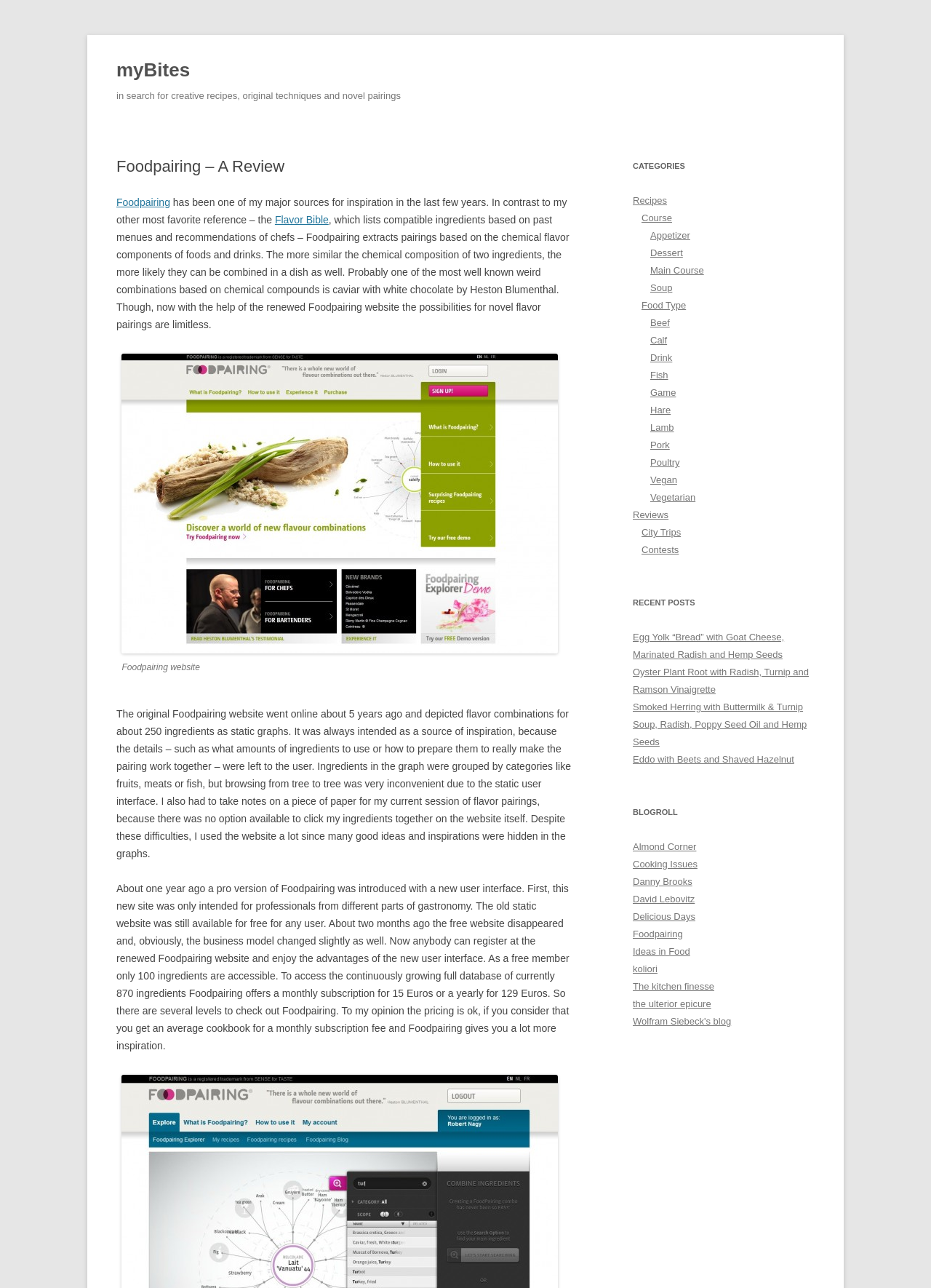Provide a thorough description of the webpage's content and layout.

The webpage is a review of Foodpairing, a website that provides inspiration for creative recipes and novel pairings. At the top of the page, there is a heading "myBites" followed by a subheading that describes the purpose of the website. Below this, there is a link to skip to the content.

The main content of the page is divided into sections. The first section describes Foodpairing and its features, including how it extracts pairings based on the chemical flavor components of foods and drinks. There is an image of the Foodpairing website in this section. The text also mentions the limitations of the old website and the introduction of a pro version with a new user interface.

The next section discusses the pricing of Foodpairing, including the free version with limited access to ingredients and the subscription options for full access.

On the right side of the page, there are several categories and links, including Recipes, Course, Food Type, and Reviews. Under Food Type, there are links to specific ingredients such as Beef, Fish, and Vegetarian. There are also links to Recent Posts, which include recipe titles, and Blogroll, which lists other food-related blogs.

Overall, the webpage is a review of Foodpairing, providing an overview of its features, pricing, and benefits, as well as links to related content and other food blogs.